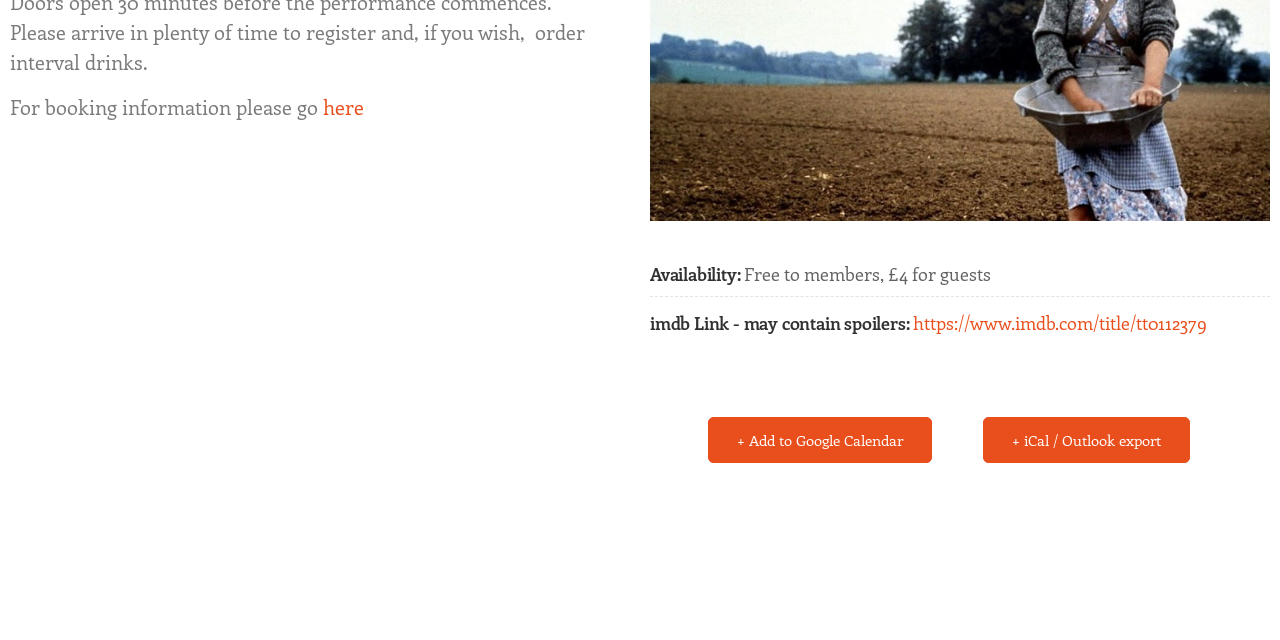Locate the bounding box of the UI element described by: "+ Add to Google Calendar" in the given webpage screenshot.

[0.553, 0.651, 0.728, 0.723]